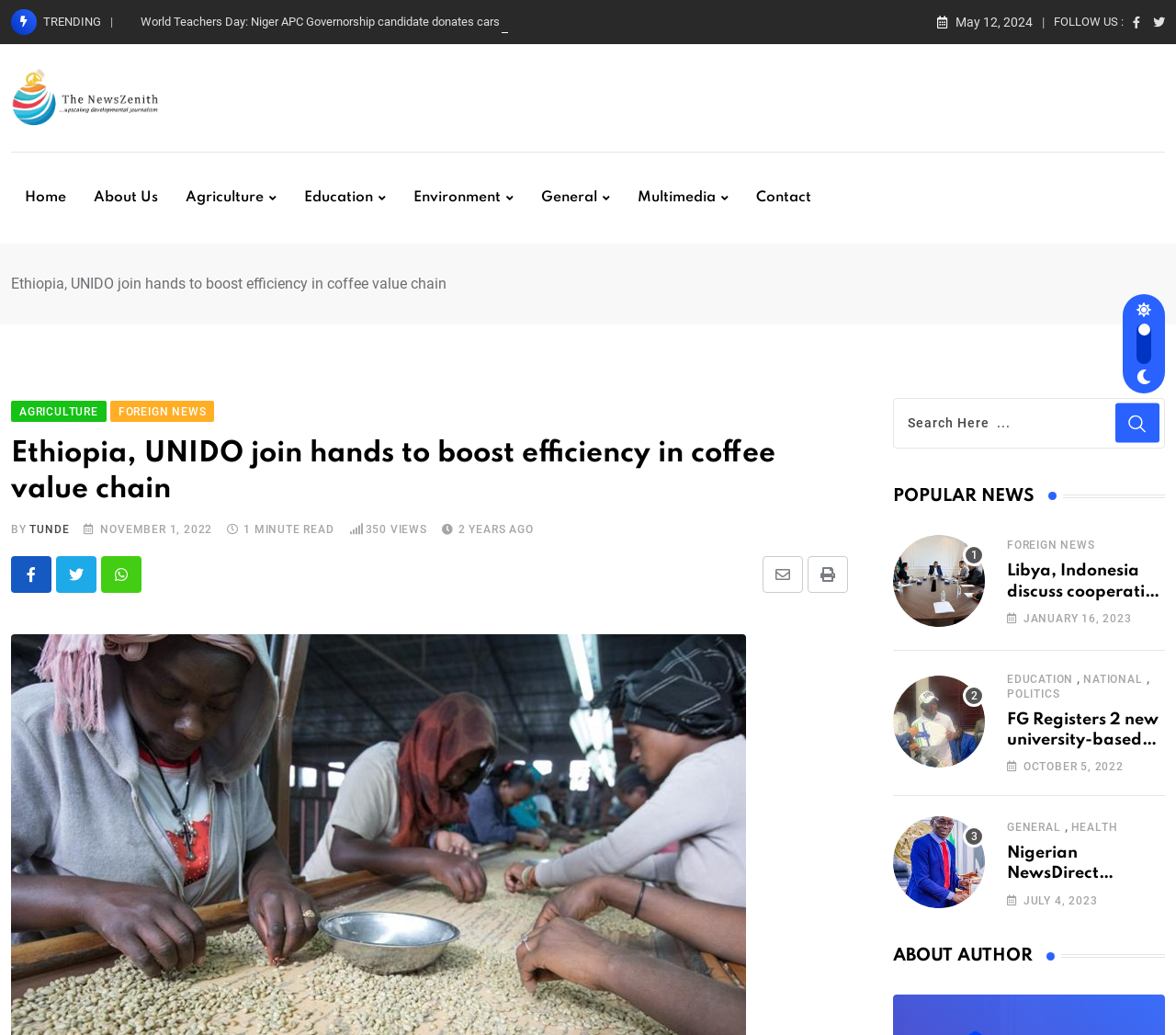Utilize the details in the image to give a detailed response to the question: How many views does the news 'Ethiopia, UNIDO join hands to boost efficiency in coffee value chain' have?

This answer can be obtained by looking at the view count below the news title, where it is written '350 VIEWS'.